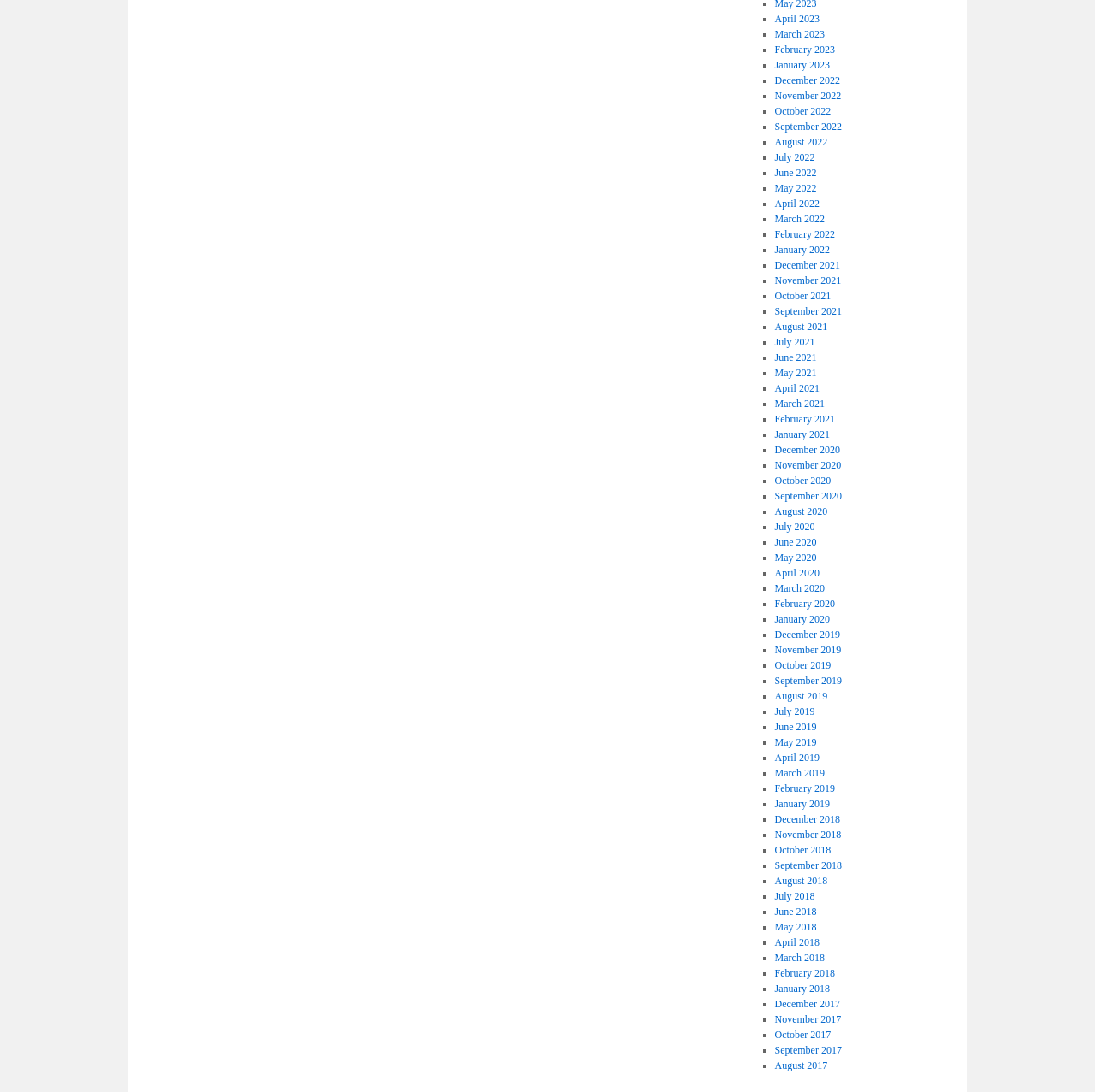Specify the bounding box coordinates of the element's area that should be clicked to execute the given instruction: "Click April 2023". The coordinates should be four float numbers between 0 and 1, i.e., [left, top, right, bottom].

[0.707, 0.012, 0.748, 0.023]